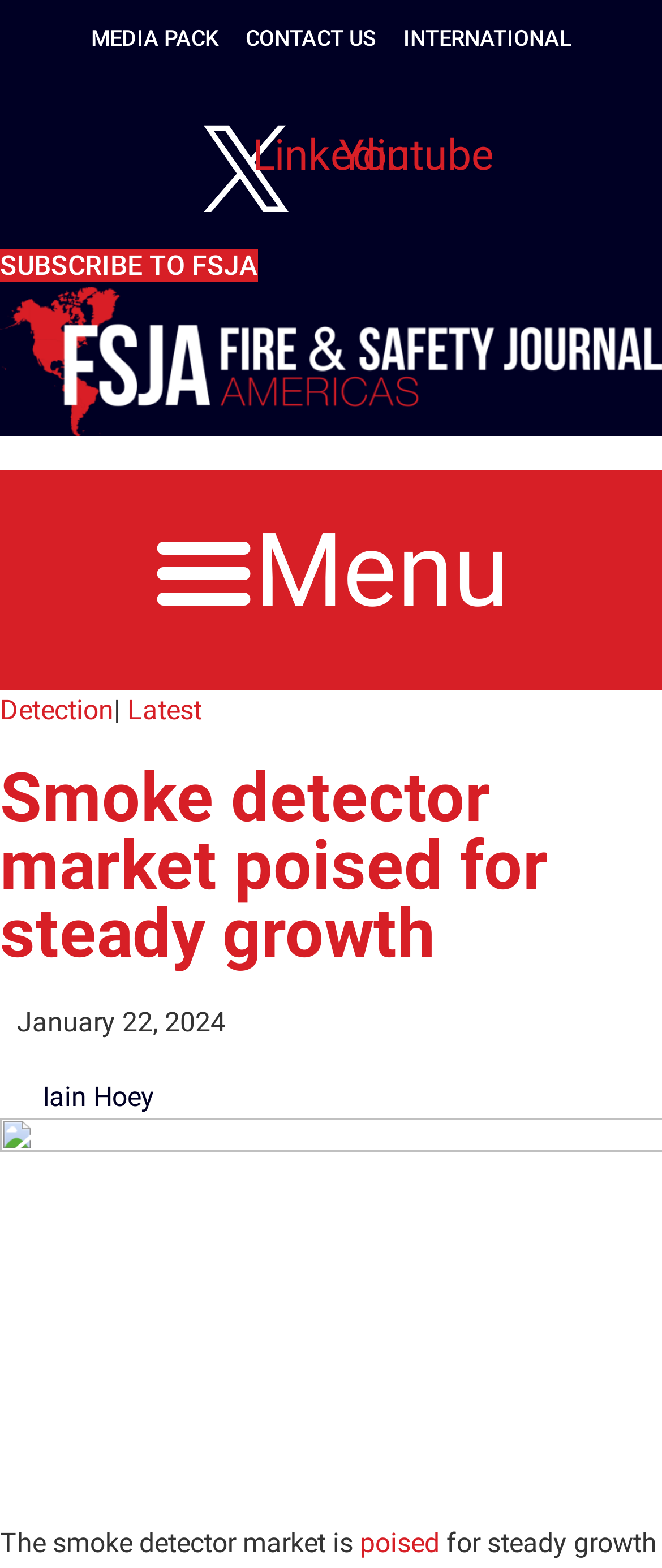Locate the bounding box coordinates of the area you need to click to fulfill this instruction: 'Open the CONTACT US page'. The coordinates must be in the form of four float numbers ranging from 0 to 1: [left, top, right, bottom].

[0.371, 0.0, 0.568, 0.05]